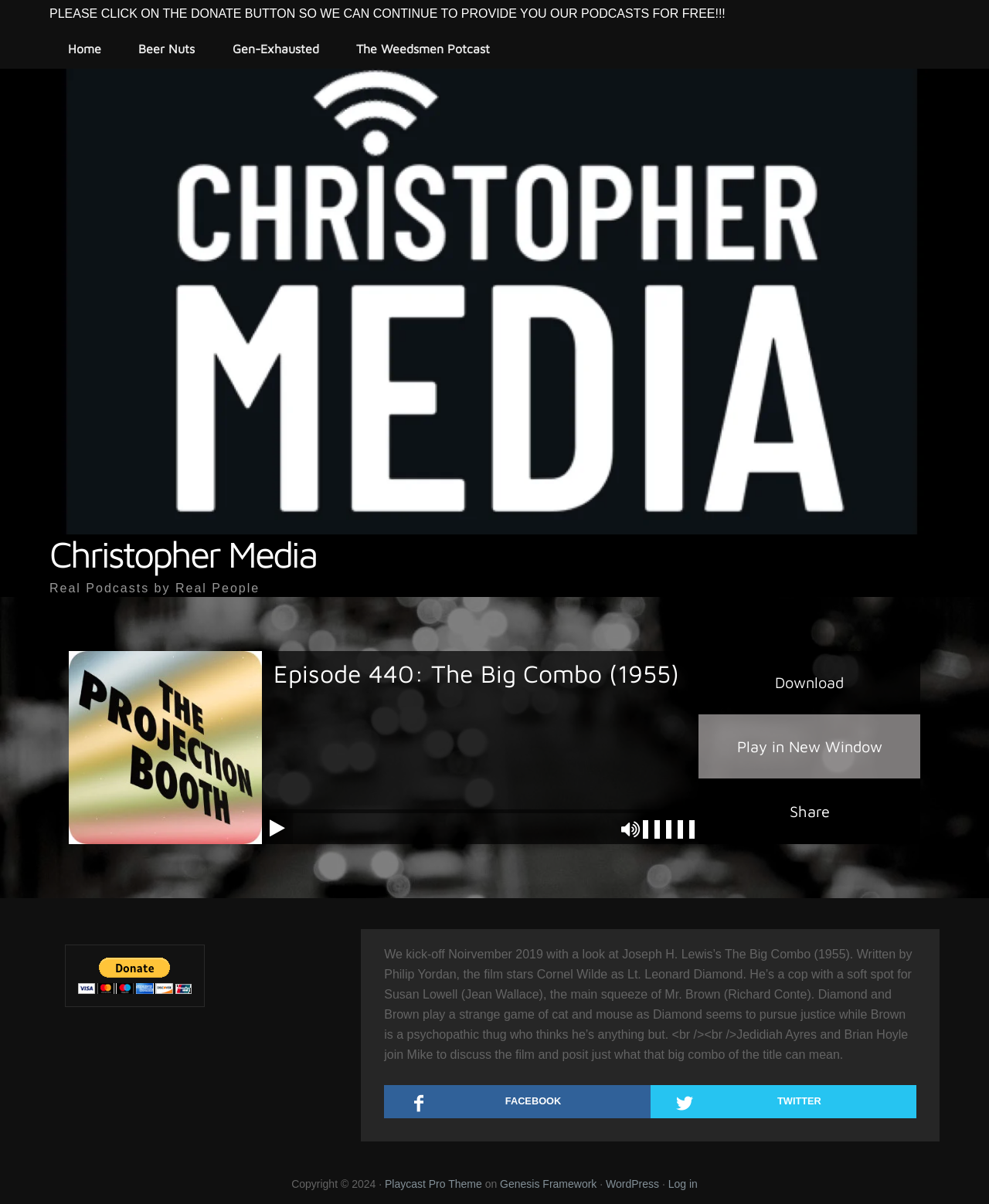Determine the bounding box coordinates of the element that should be clicked to execute the following command: "Click on the Donate button".

[0.05, 0.006, 0.733, 0.017]